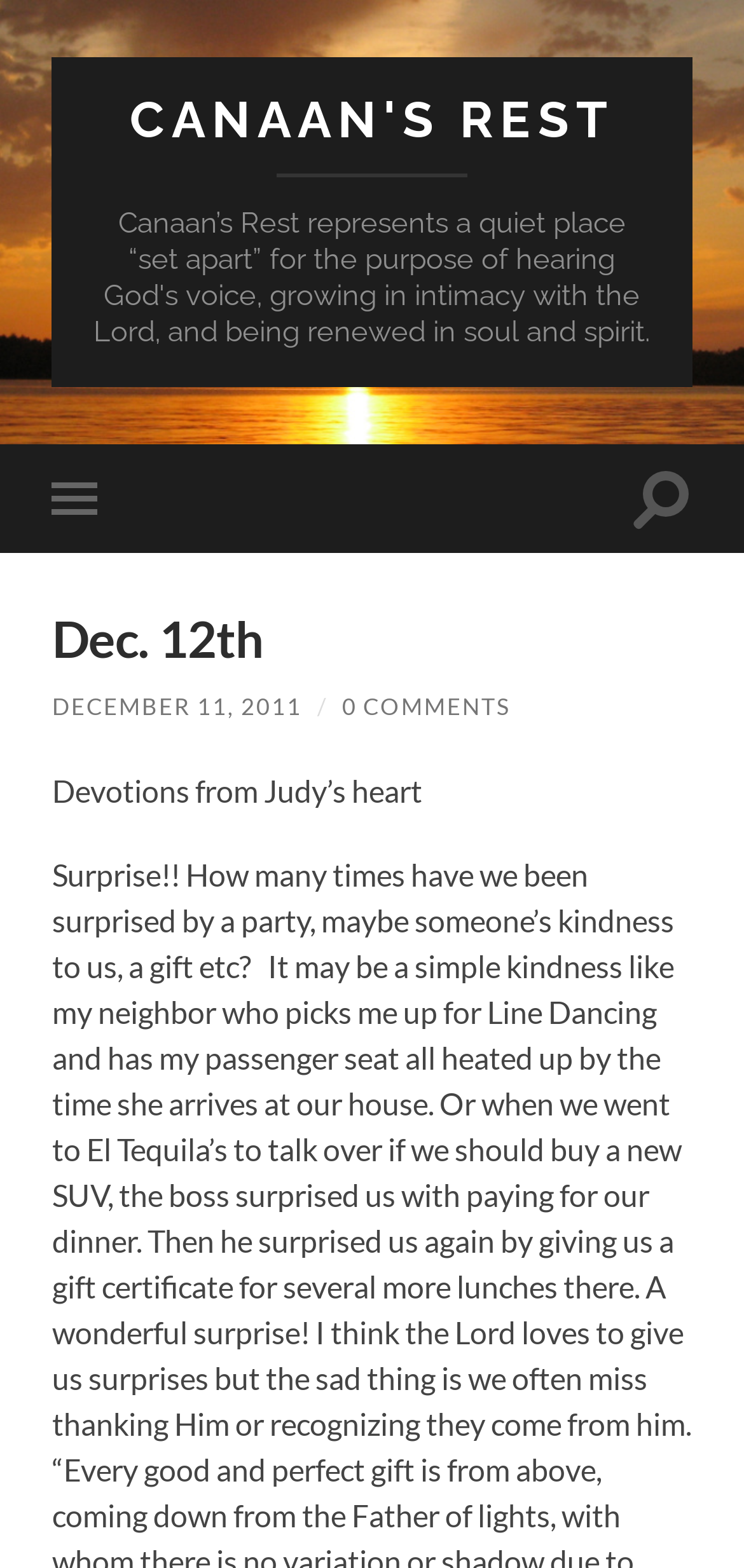What is the date of the devotion?
From the image, provide a succinct answer in one word or a short phrase.

Dec. 12th